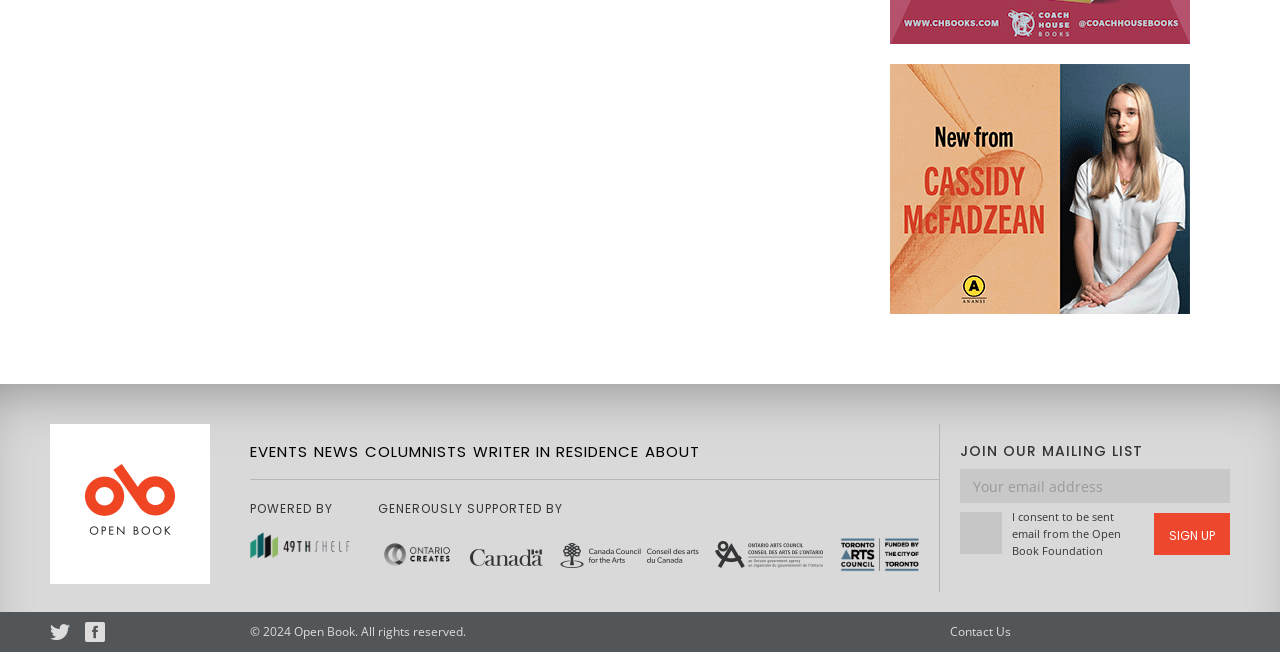What organizations support Open Book?
Answer the question using a single word or phrase, according to the image.

Several organizations